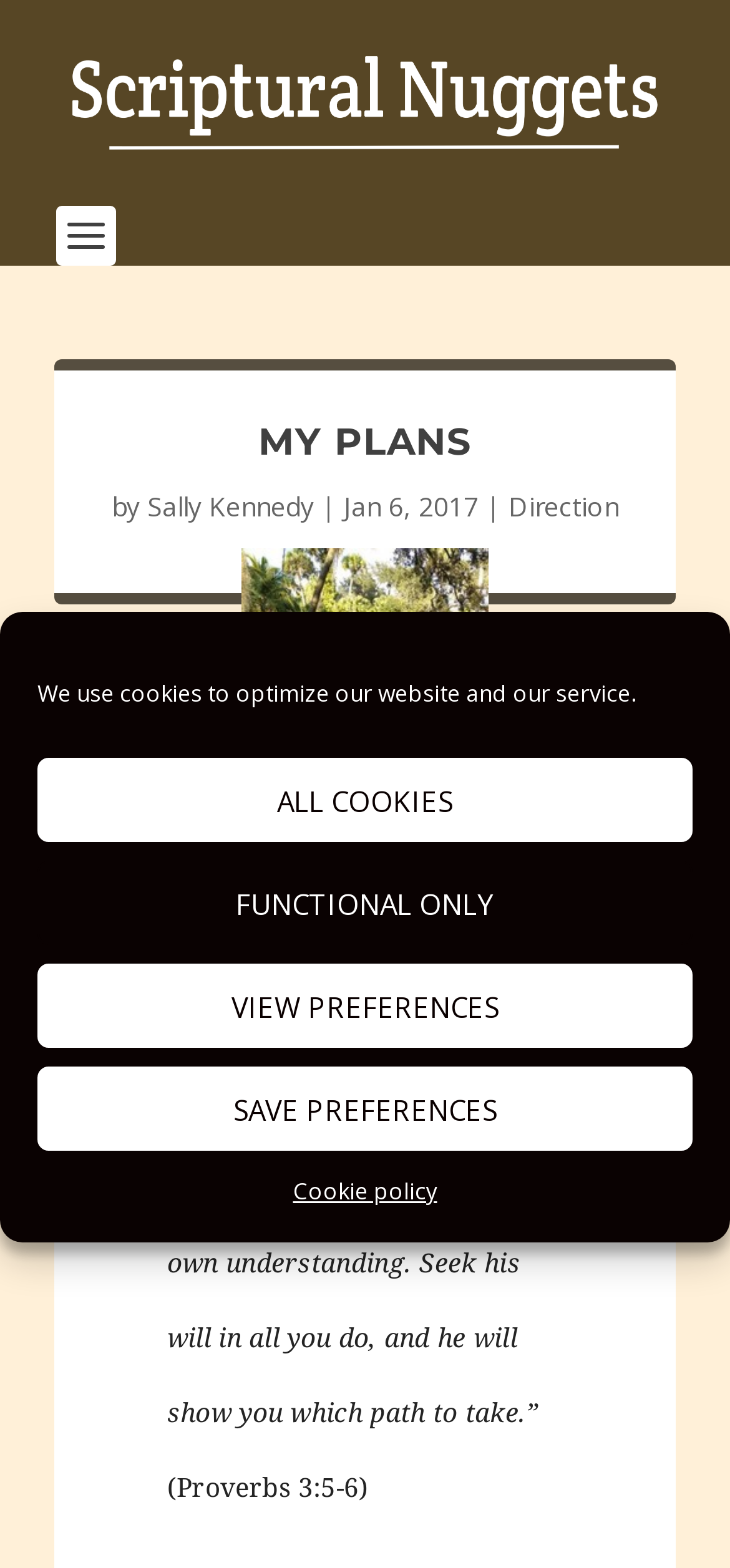Pinpoint the bounding box coordinates of the area that must be clicked to complete this instruction: "click the button to view preferences".

[0.051, 0.615, 0.949, 0.669]